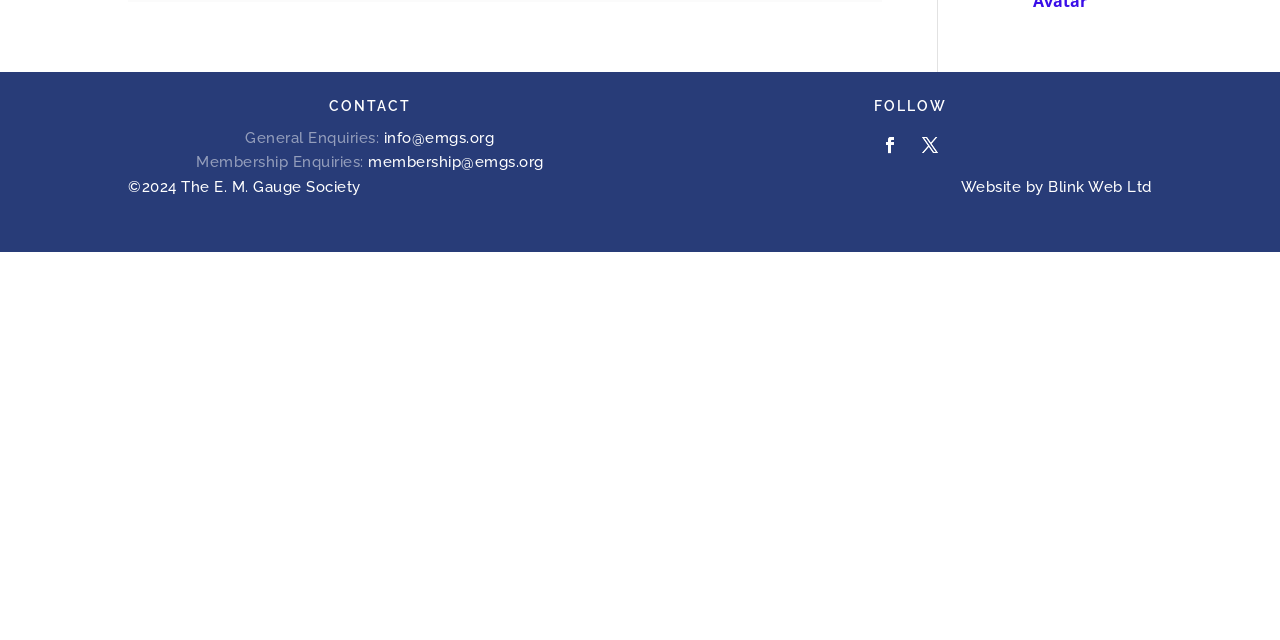Please predict the bounding box coordinates (top-left x, top-left y, bottom-right x, bottom-right y) for the UI element in the screenshot that fits the description: Blink Web Ltd

[0.819, 0.277, 0.9, 0.305]